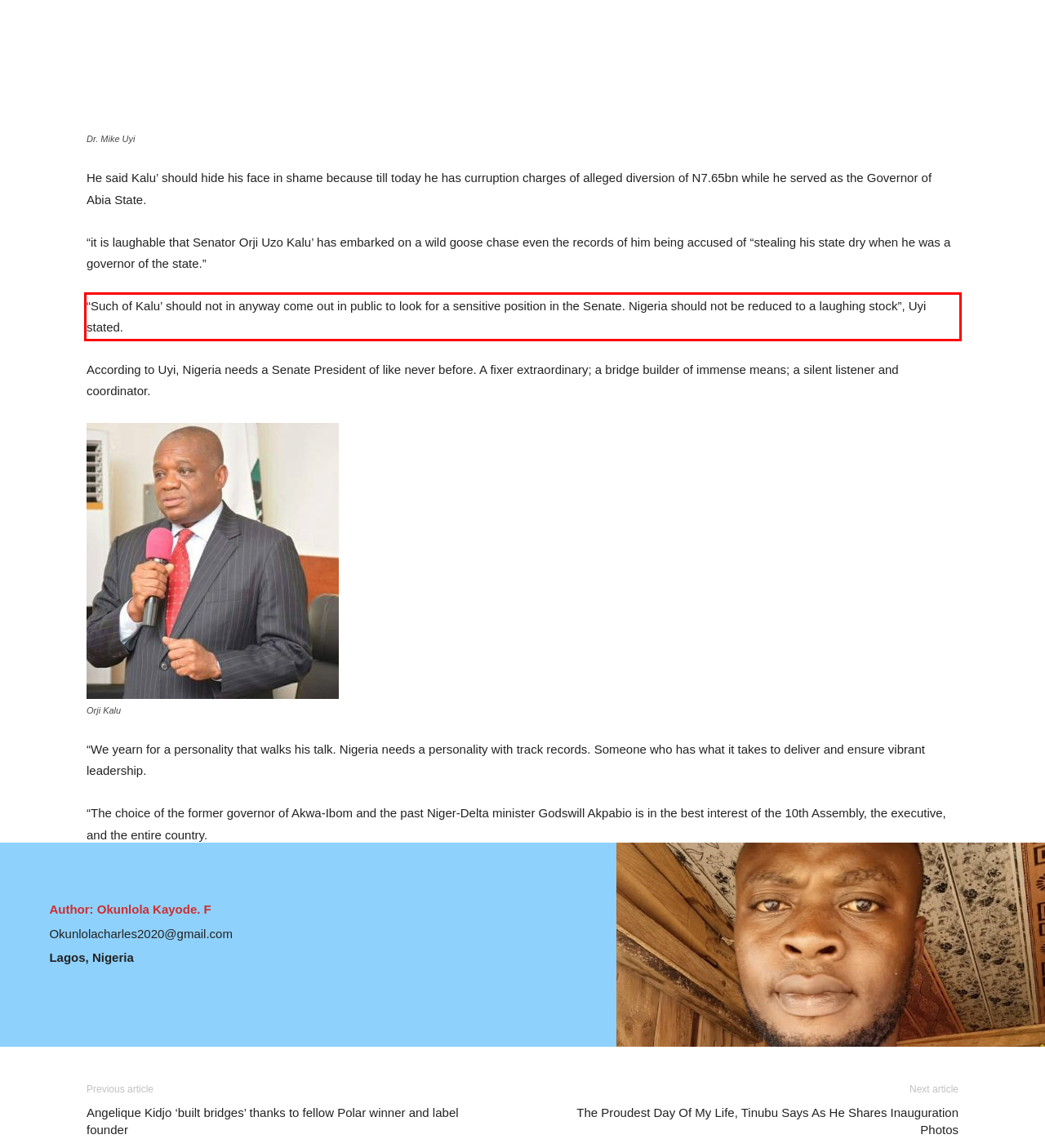Please identify and extract the text content from the UI element encased in a red bounding box on the provided webpage screenshot.

“Such of Kalu’ should not in anyway come out in public to look for a sensitive position in the Senate. Nigeria should not be reduced to a laughing stock”, Uyi stated.